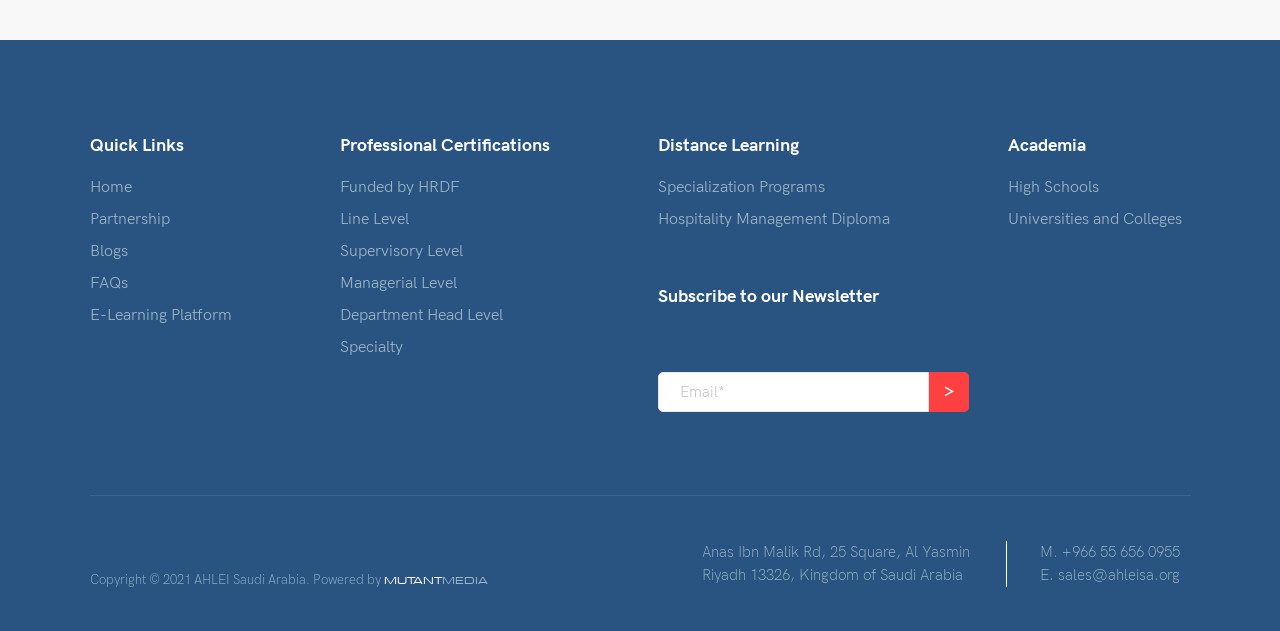From the given element description: "Managerial Level", find the bounding box for the UI element. Provide the coordinates as four float numbers between 0 and 1, in the order [left, top, right, bottom].

[0.266, 0.434, 0.357, 0.464]